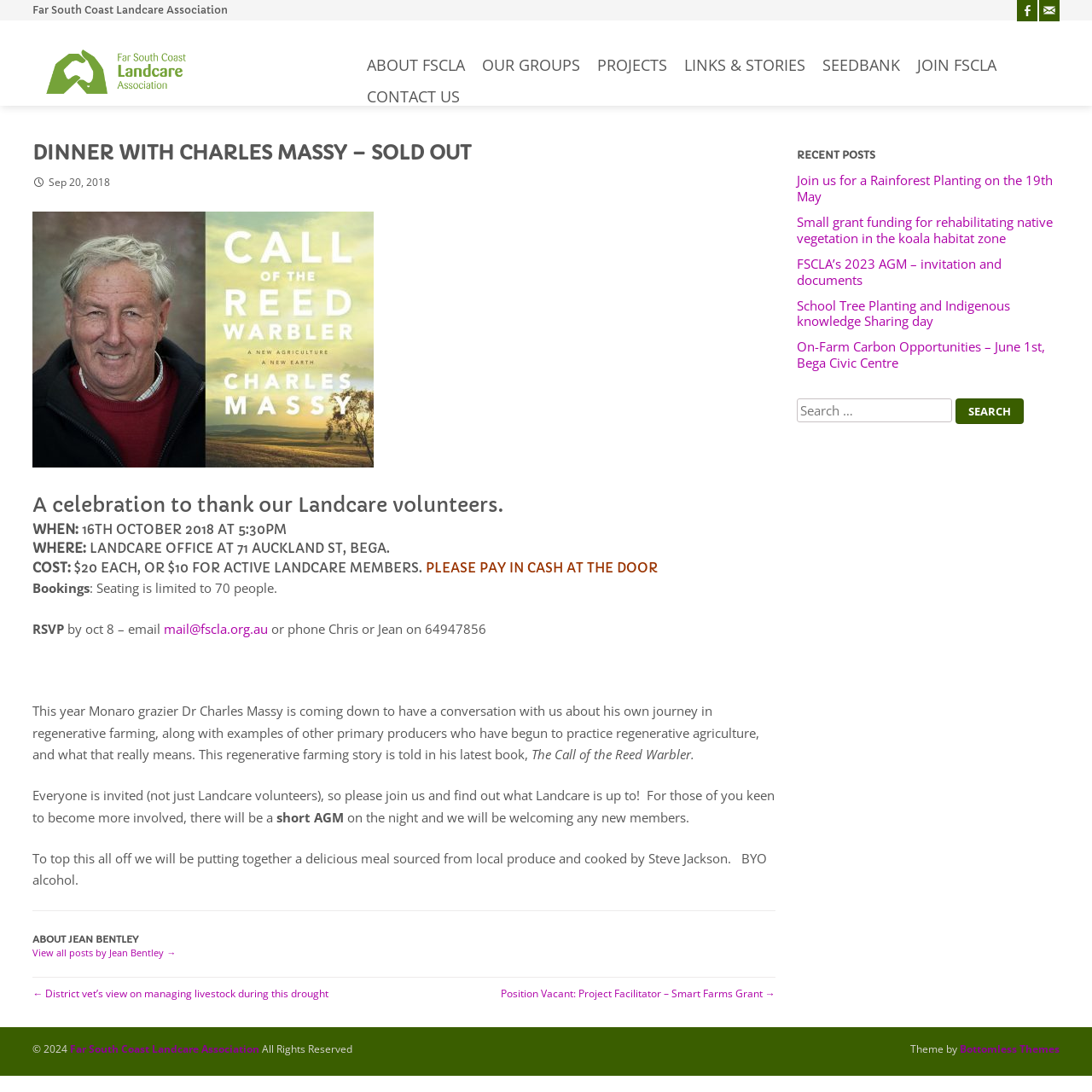Please provide a comprehensive answer to the question based on the screenshot: What is the event date?

I found the event date by looking at the article section, where it says 'WHEN: 16TH OCTOBER 2018 AT 5:30PM'.